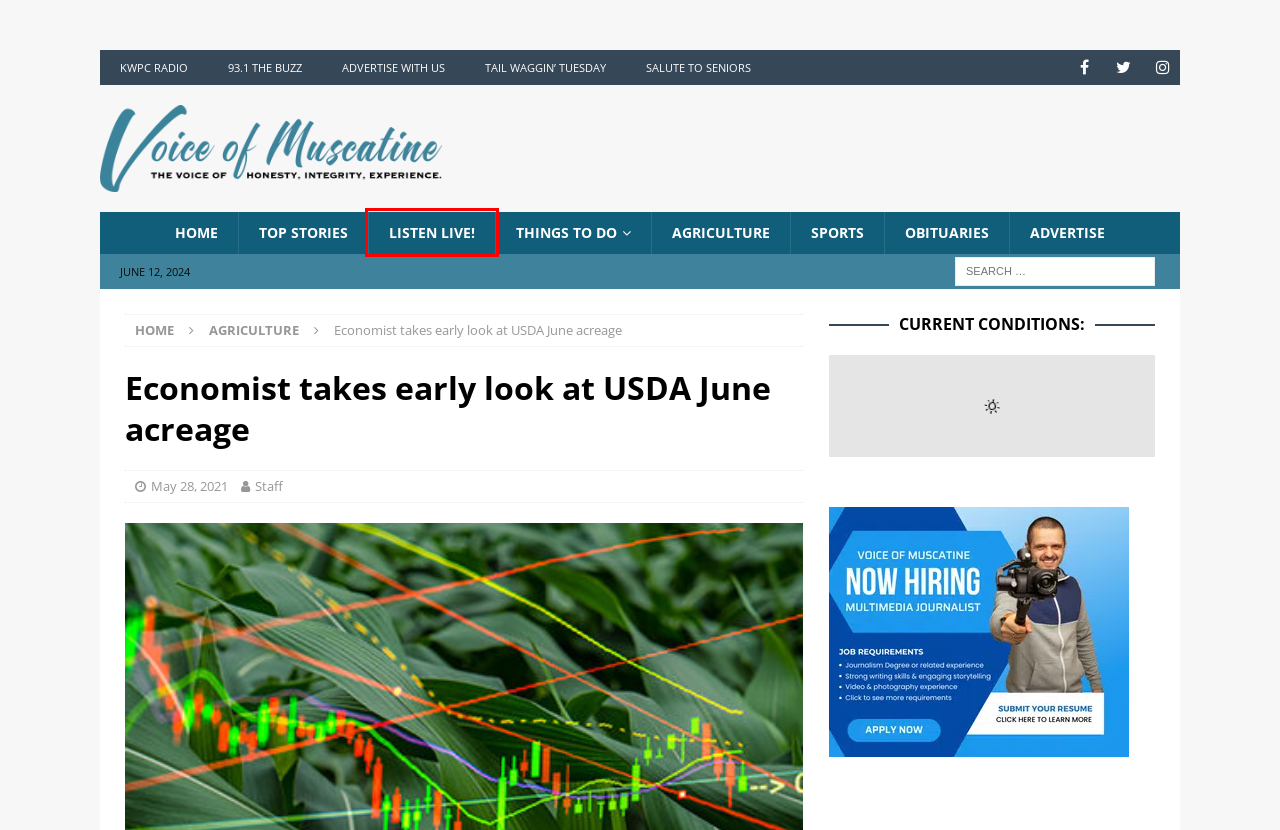Examine the screenshot of the webpage, which includes a red bounding box around an element. Choose the best matching webpage description for the page that will be displayed after clicking the element inside the red bounding box. Here are the candidates:
A. Agriculture Archives - Voice Of Muscatine
B. Obituaries Archives - Voice Of Muscatine
C. Muscatine News, Events, Things To Do, & More – Voice of Muscatine
D. Salute to Seniors: Class of 2023 - Voice Of Muscatine
E. Advertise - Voice Of Muscatine
F. Top Stories Archives - Voice Of Muscatine
G. Tail Waggin' Tuesday Archives - Voice Of Muscatine
H. Listen Live! - Voice Of Muscatine

H